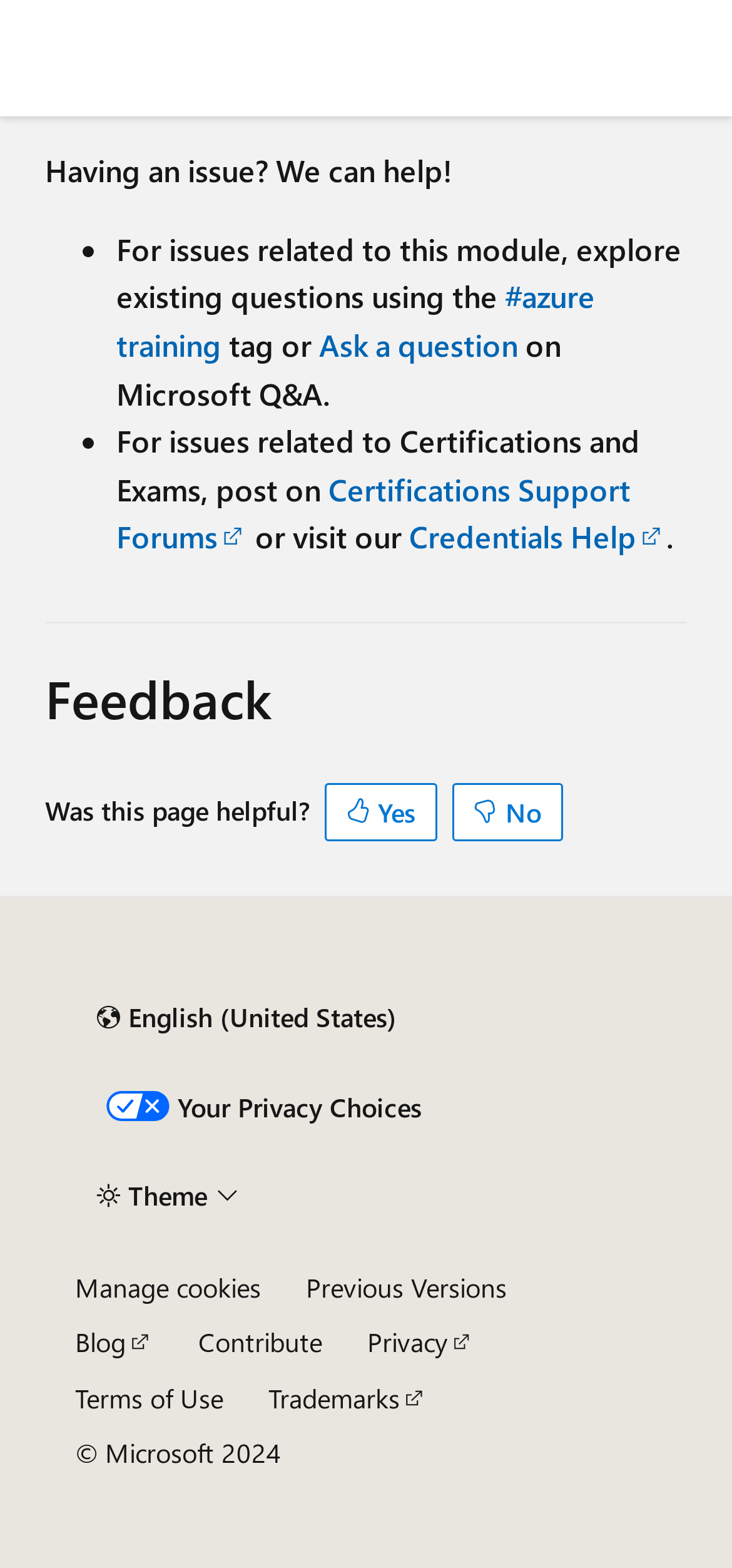Answer in one word or a short phrase: 
What is the language currently set to?

English (United States)